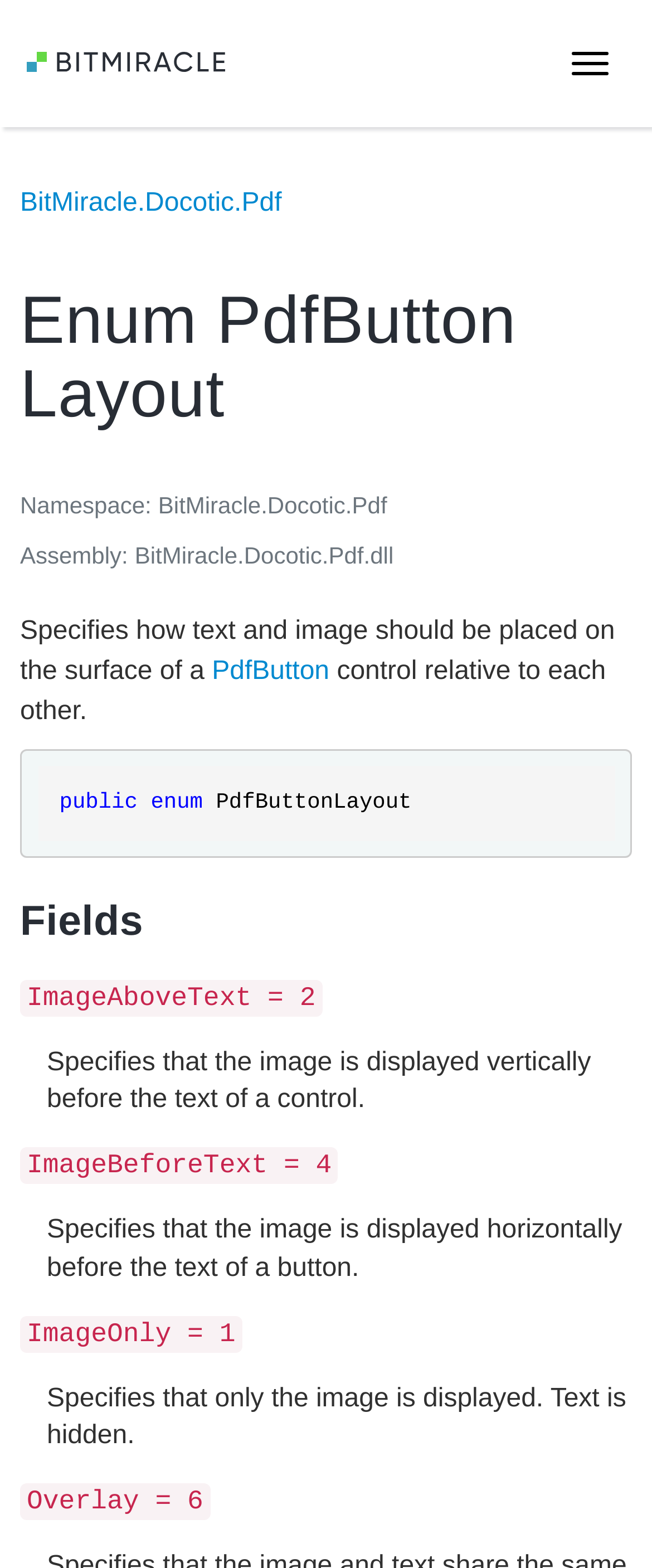What is the namespace of PdfButtonLayout?
Please use the image to provide an in-depth answer to the question.

I found the answer by looking at the description list term 'Namespace' which has a corresponding static text 'BitMiracle.Docotic.Pdf'.